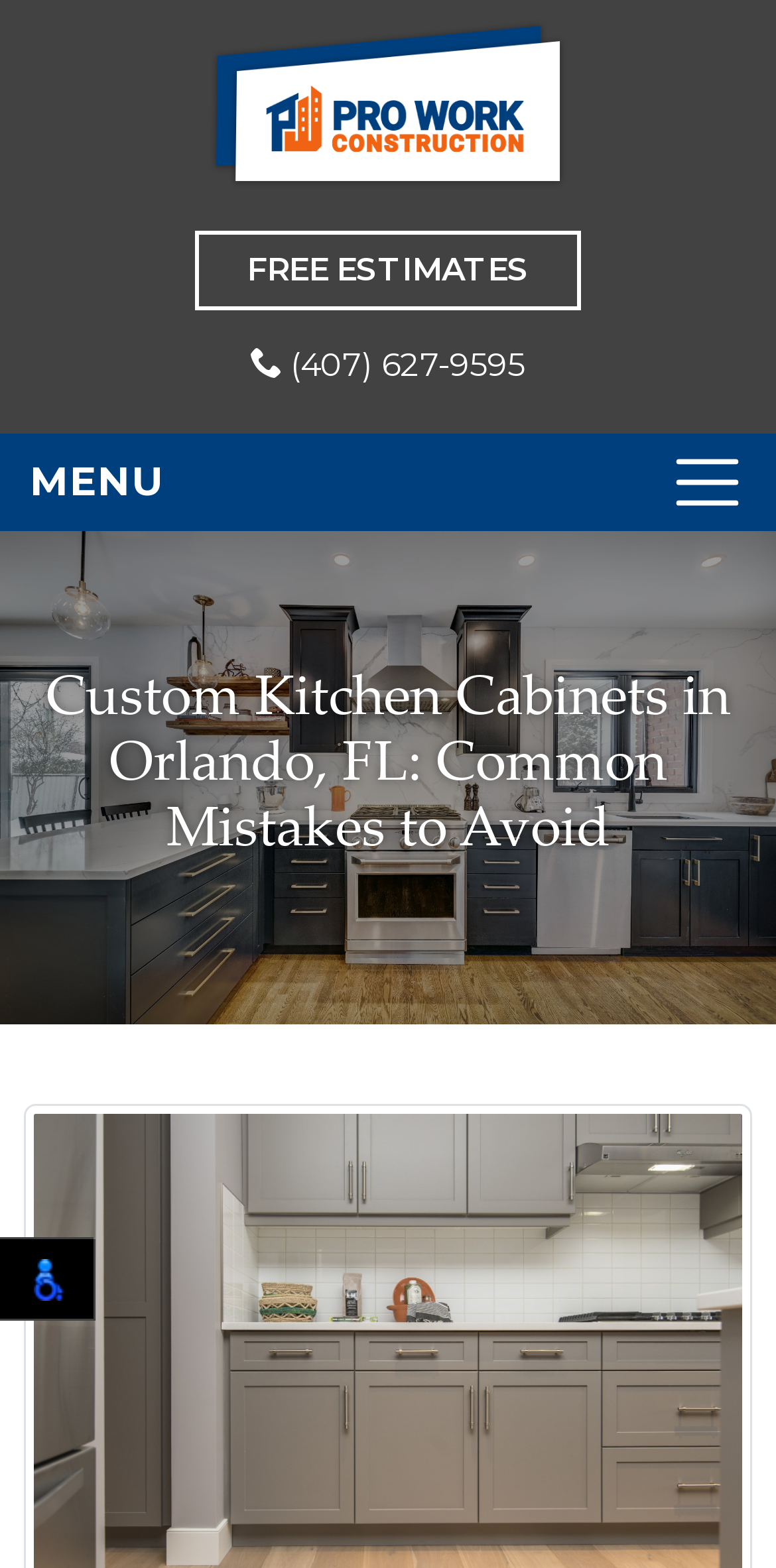Given the element description (407) 627-9595, identify the bounding box coordinates for the UI element on the webpage screenshot. The format should be (top-left x, top-left y, bottom-right x, bottom-right y), with values between 0 and 1.

[0.323, 0.218, 0.677, 0.248]